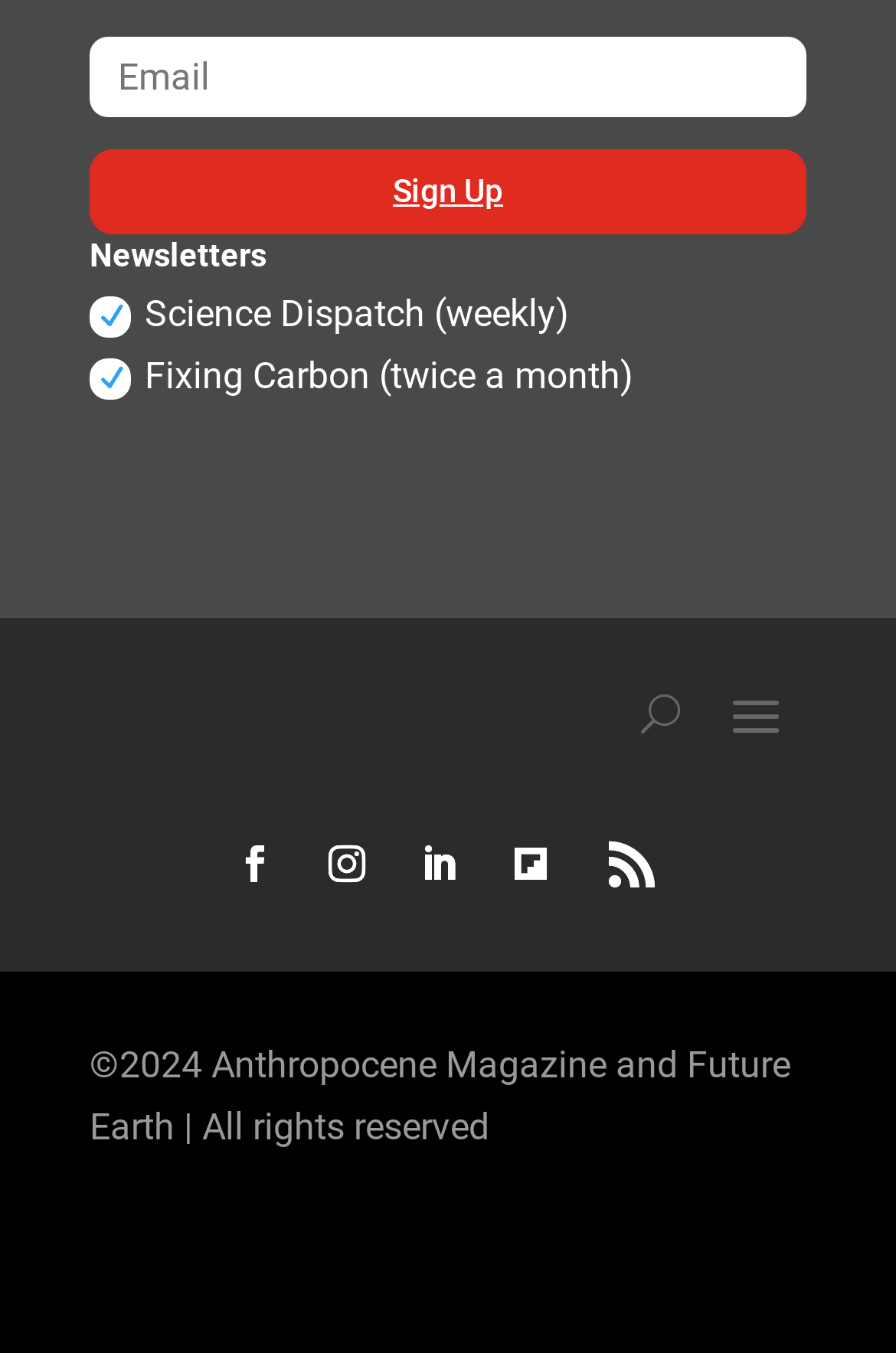Please locate the bounding box coordinates of the element that should be clicked to achieve the given instruction: "Enter email address".

[0.1, 0.027, 0.9, 0.087]